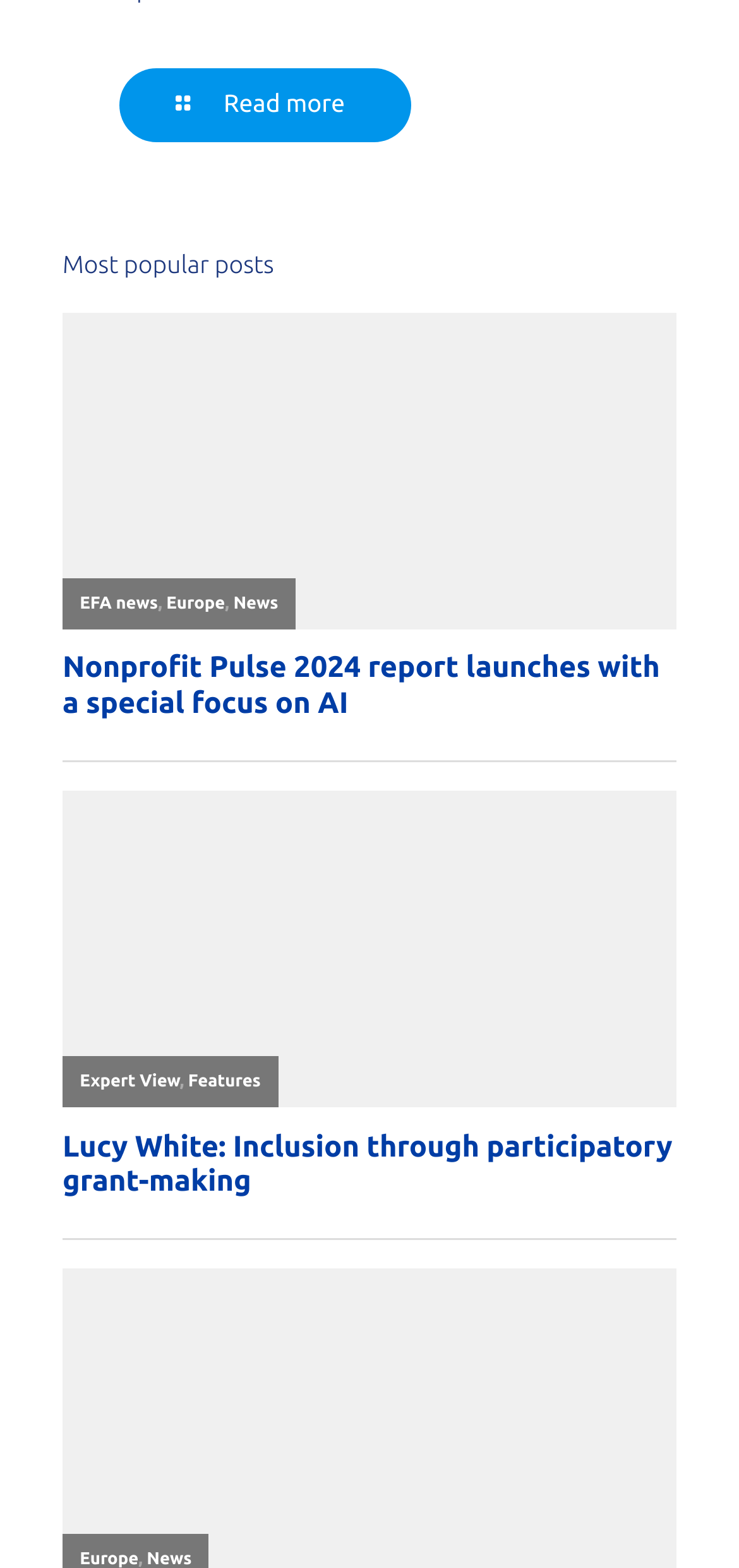Use a single word or phrase to answer the question:
What is the title of the section above the image?

Most popular posts